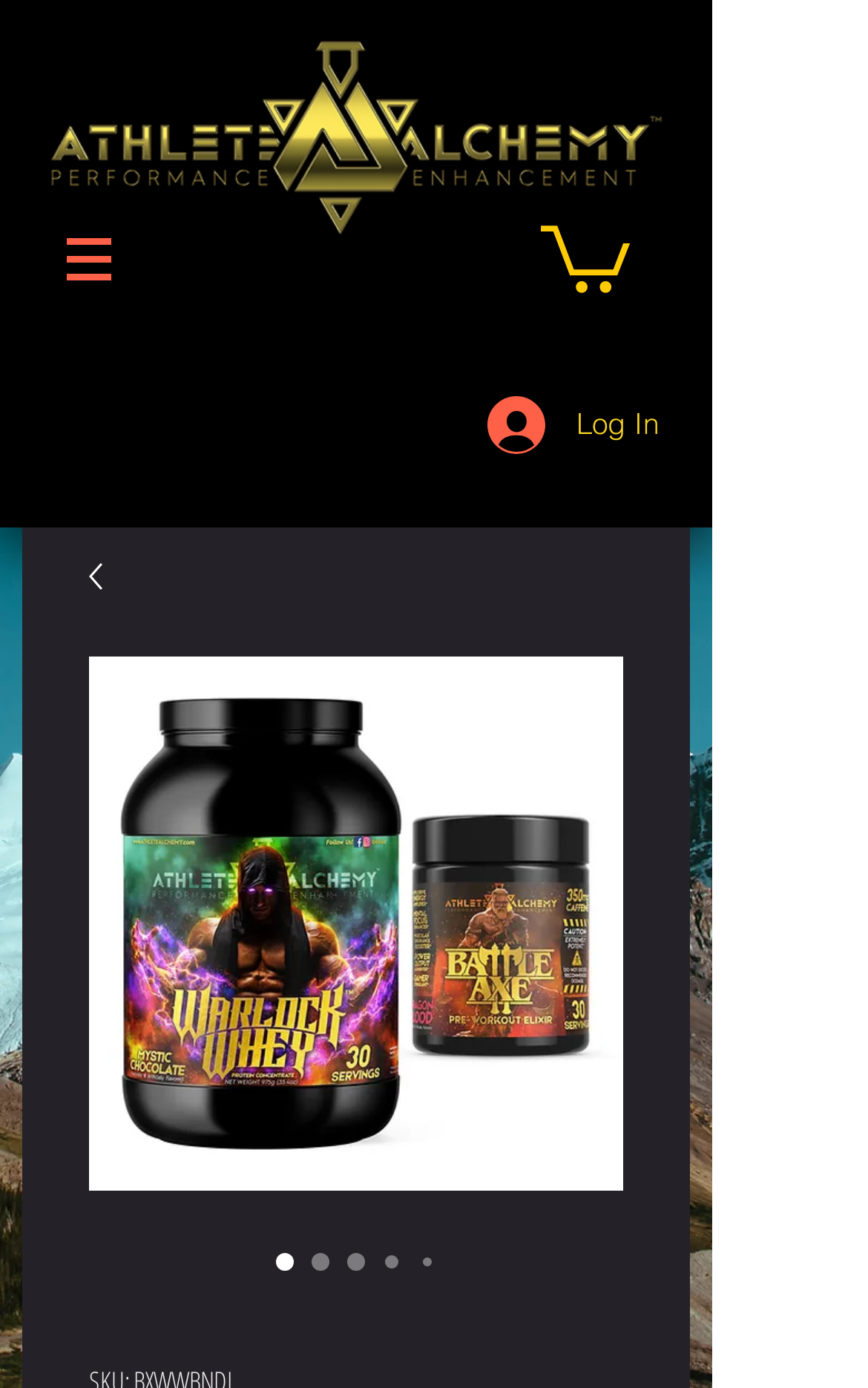Deliver a detailed narrative of the webpage's visual and textual elements.

The webpage appears to be a product page for a bundle of supplements called "BattleAxe™ + Warlock Whey Bundle" from a company called Athlete Alchemy. 

At the top left of the page, there is a navigation menu labeled "Site" with a button that has a popup menu. The button is accompanied by a small image. 

To the right of the navigation menu, there is a link with an image that seems to be a logo or a branding element. 

Below the navigation menu, there is a "Log In" button with an image. 

The main content of the page is a section that appears to be a product description or a promotional area. It contains a large image with the product name "BattleAxe™ + Warlock Whey Bundle" and several radio buttons with the same label, but only one of them is checked. 

Above the radio buttons, there is a link with a small image, and another image that seems to be a decorative element or a separator.